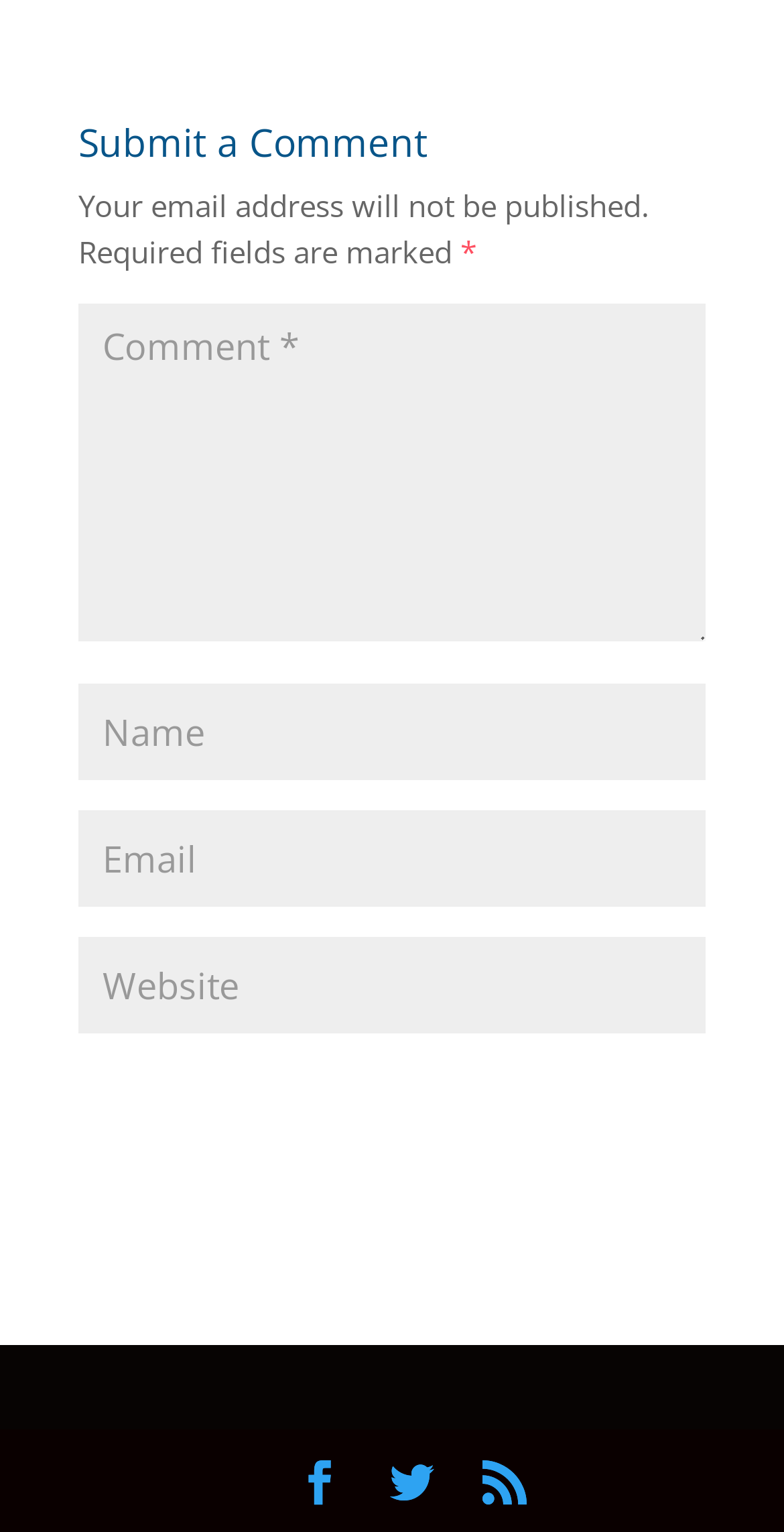Locate the coordinates of the bounding box for the clickable region that fulfills this instruction: "Input your email address".

[0.1, 0.528, 0.9, 0.591]